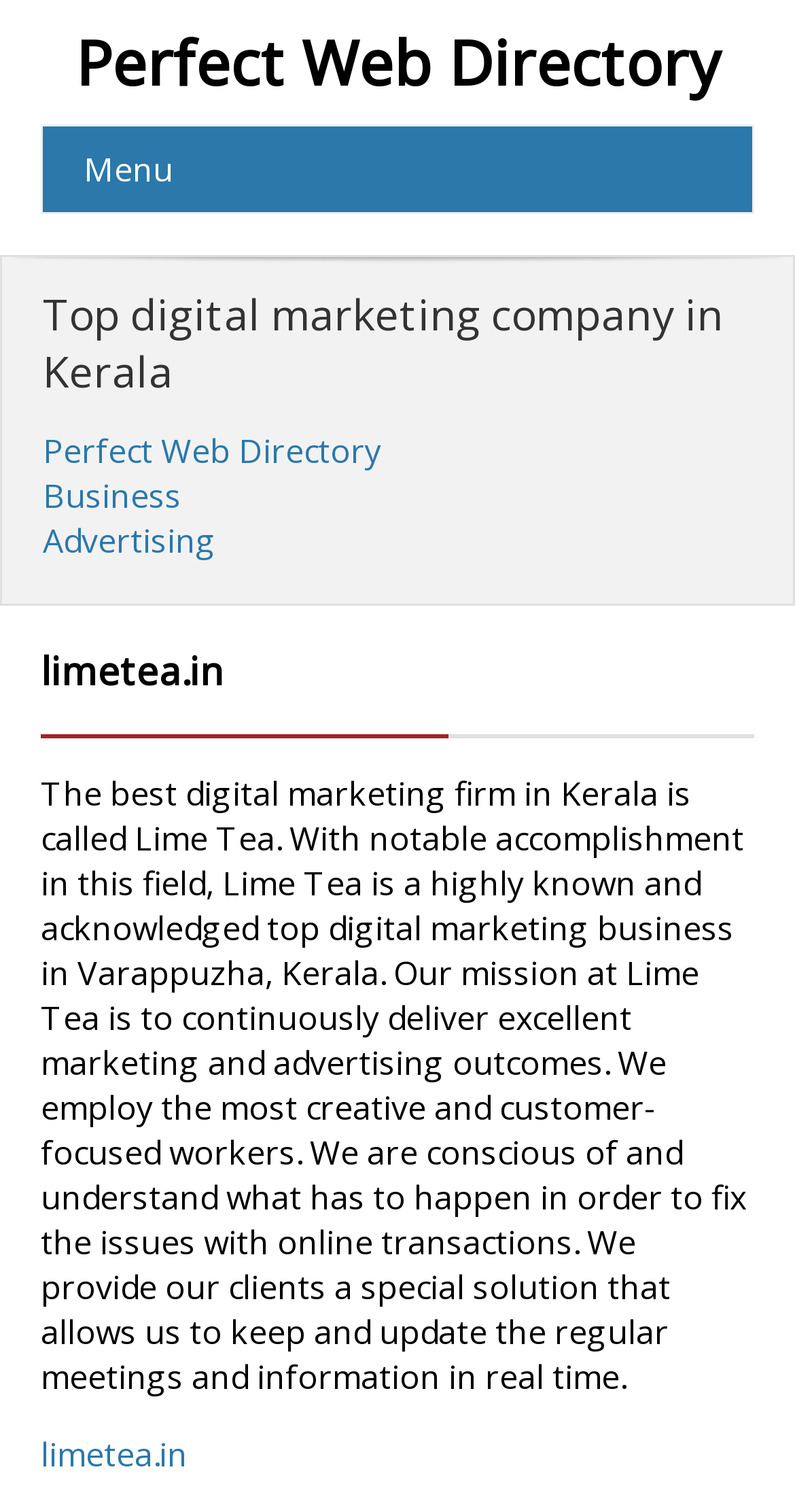What is the mission of Lime Tea?
Using the image as a reference, give a one-word or short phrase answer.

To deliver excellent marketing and advertising outcomes